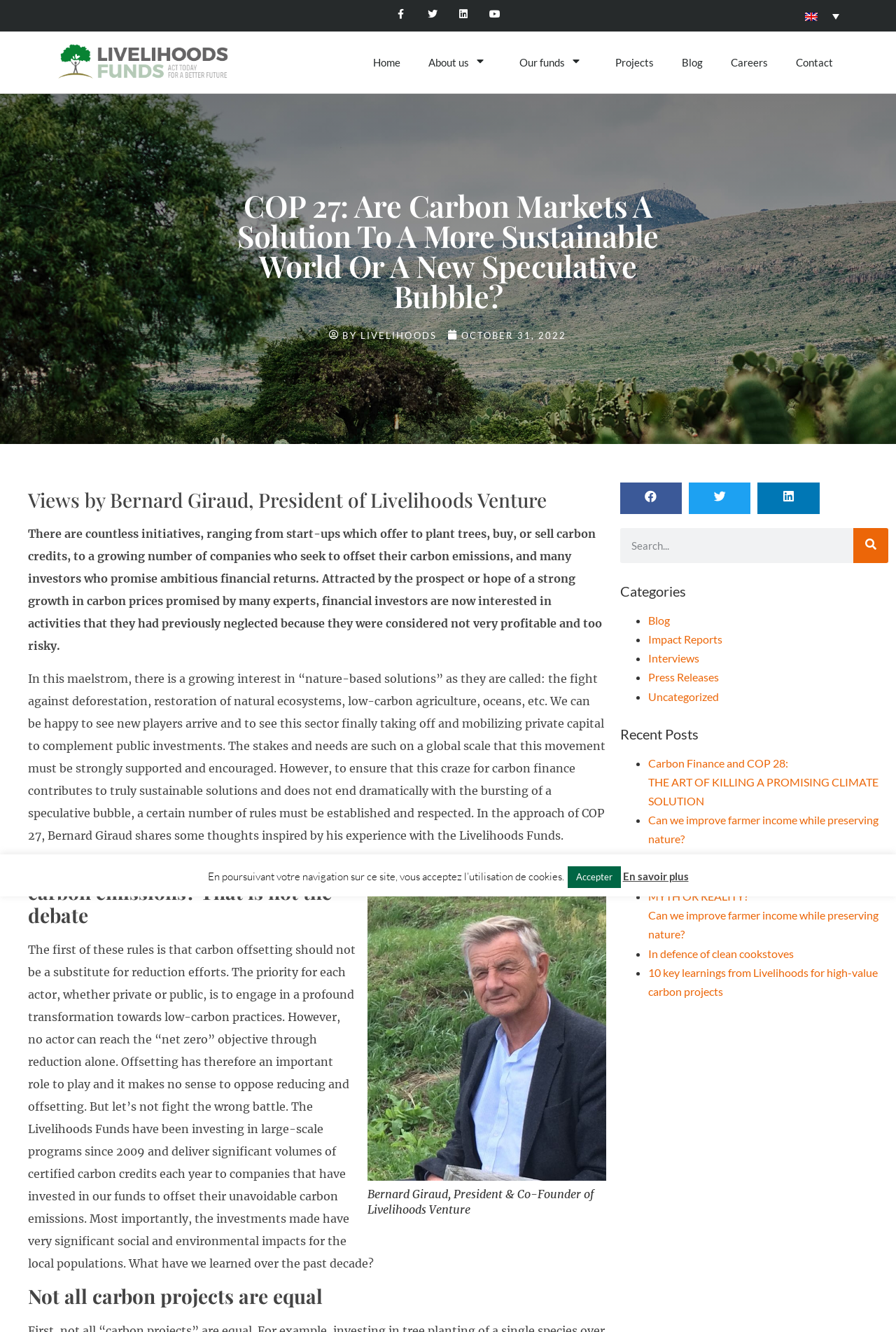Locate the bounding box coordinates of the element's region that should be clicked to carry out the following instruction: "Share on Facebook". The coordinates need to be four float numbers between 0 and 1, i.e., [left, top, right, bottom].

[0.692, 0.362, 0.761, 0.386]